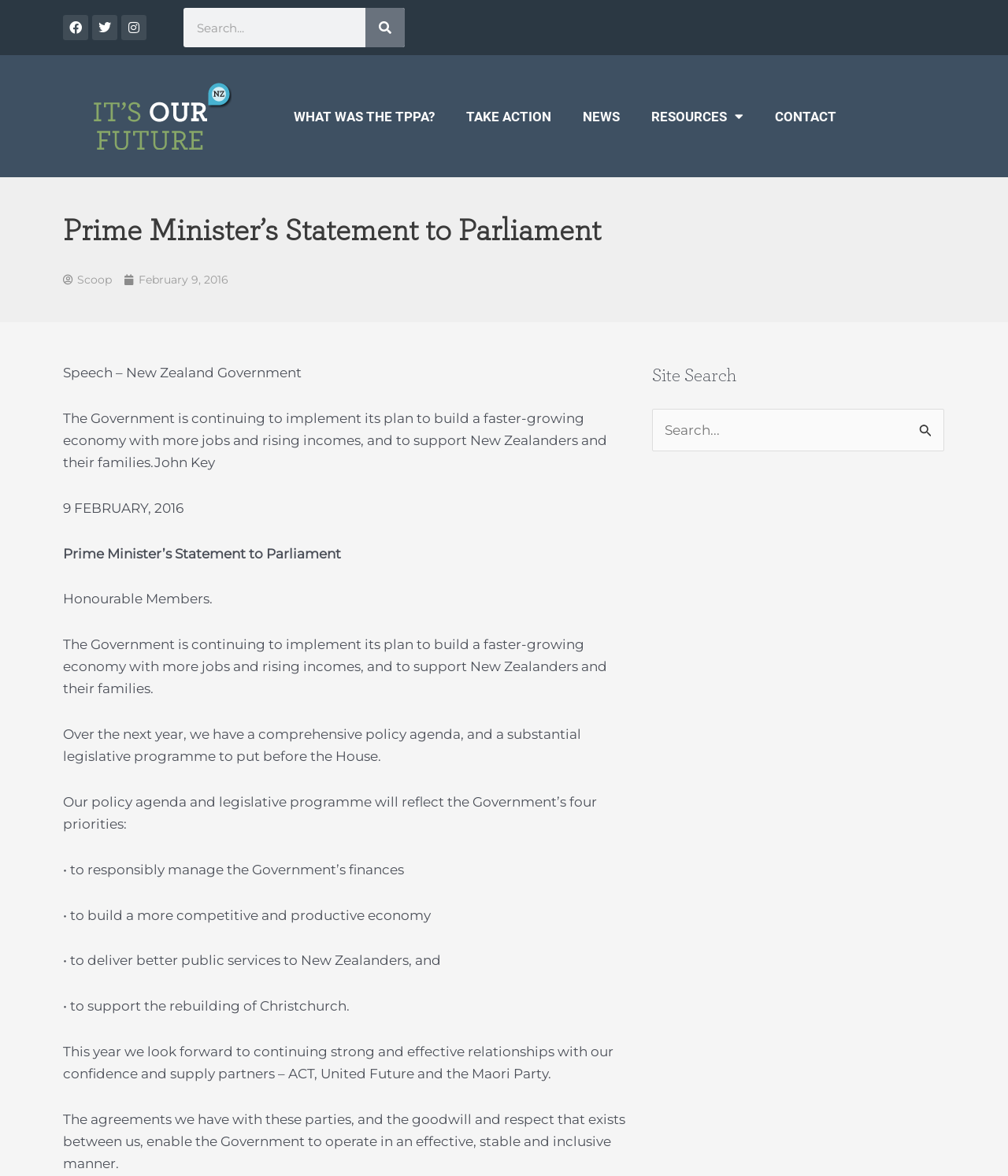Determine the coordinates of the bounding box for the clickable area needed to execute this instruction: "View resources".

[0.63, 0.083, 0.753, 0.114]